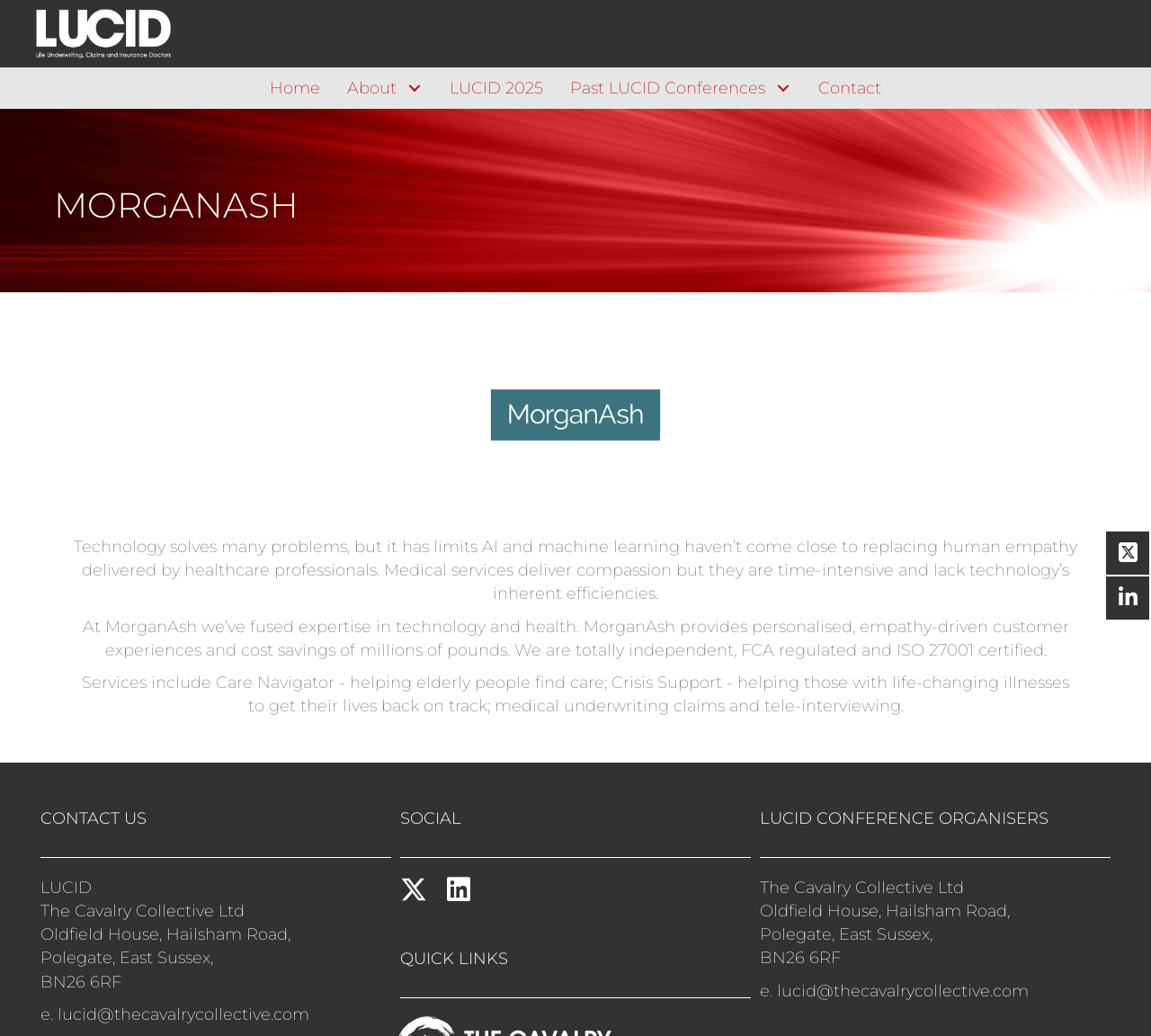Locate the bounding box coordinates for the element described below: "Past LUCID Conferences". The coordinates must be four float values between 0 and 1, formatted as [left, top, right, bottom].

[0.484, 0.065, 0.699, 0.105]